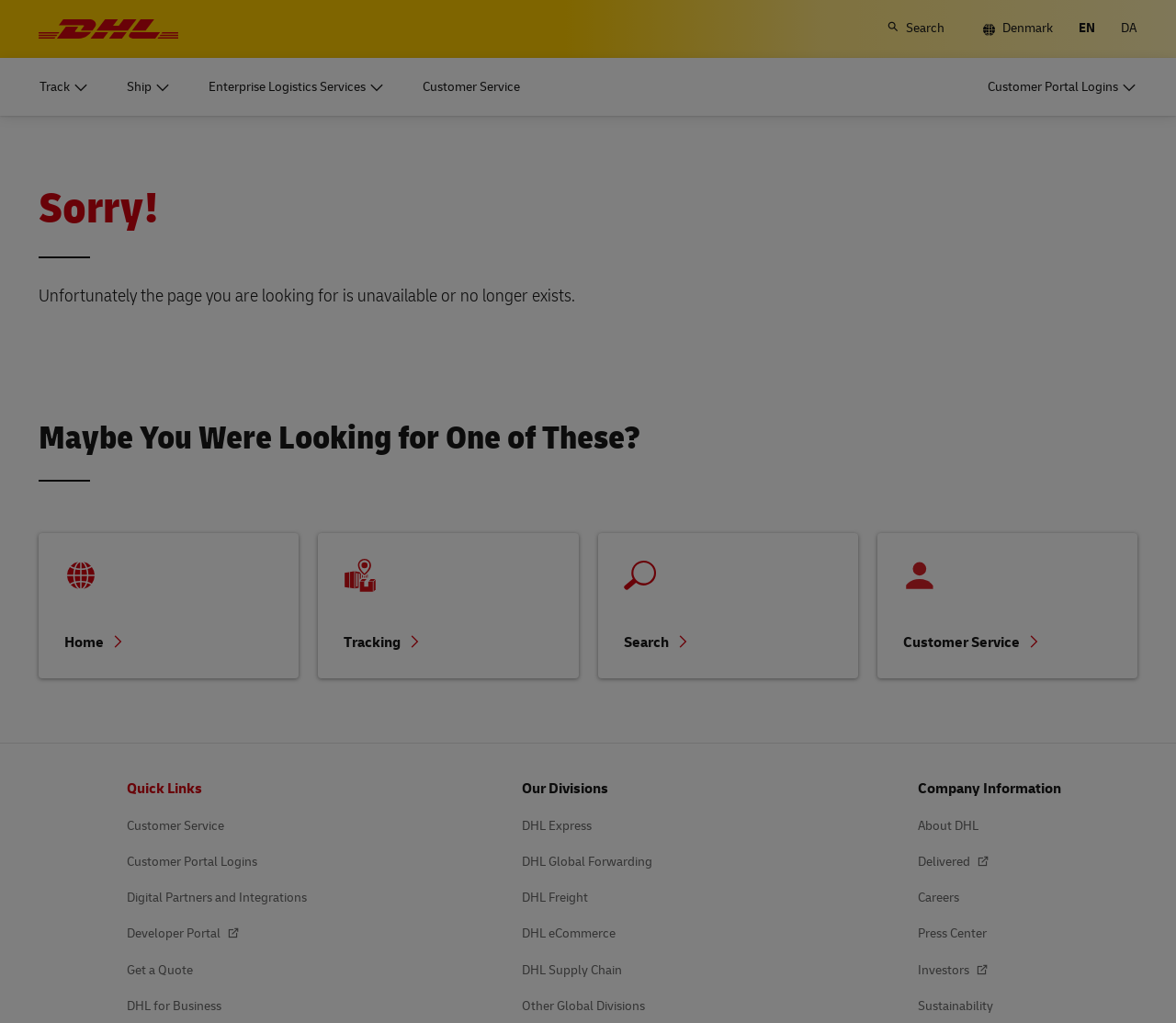Describe in detail what you see on the webpage.

This webpage is a 404 error page from DHL Denmark. At the top, there is a navigation bar with the DHL logo on the left, a search icon, and a language selection dropdown menu on the right. Below the navigation bar, there are three buttons for tracking, shipping, and enterprise logistics services.

The main content of the page is divided into two sections. The first section has a heading "Sorry!" and a paragraph of text apologizing for the unavailable page. Below this, there is a heading "Maybe You Were Looking for One of These?" followed by four links to the home page, tracking, search, and customer service.

The second section is the footer, which is divided into three columns. The left column has links to customer service, customer portal logins, and other quick links. The middle column has links to DHL's divisions, including express, global forwarding, freight, eCommerce, and supply chain. The right column has links to company information, including about DHL, careers, press center, investors, and sustainability.

Throughout the page, there are several icons, including a logo, search icon, and various arrow icons. The overall layout is organized, with clear headings and concise text.